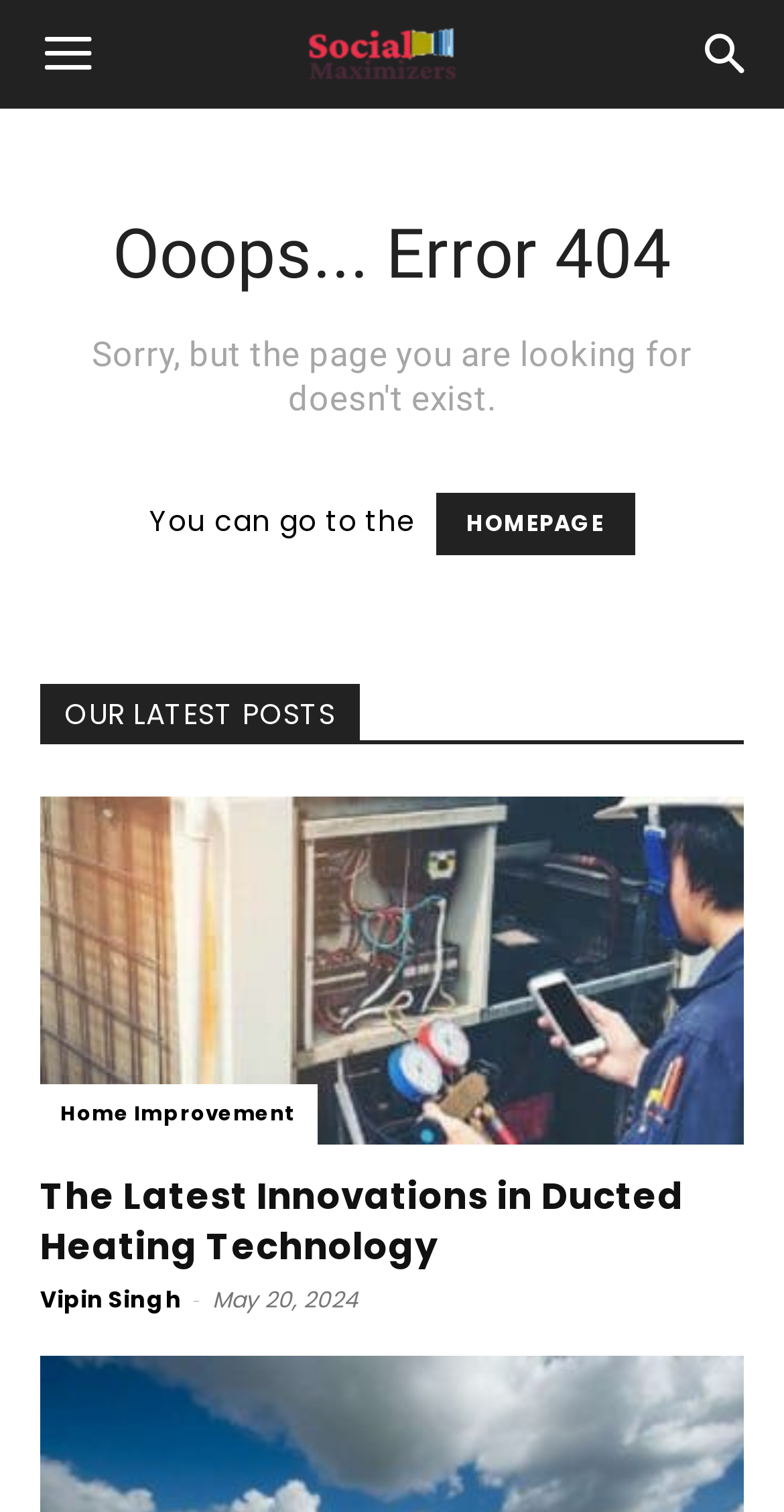What is the category of the latest post?
Analyze the screenshot and provide a detailed answer to the question.

The category of the latest post is obtained from the link element with the text 'Home Improvement', which is located above the title of the latest post.